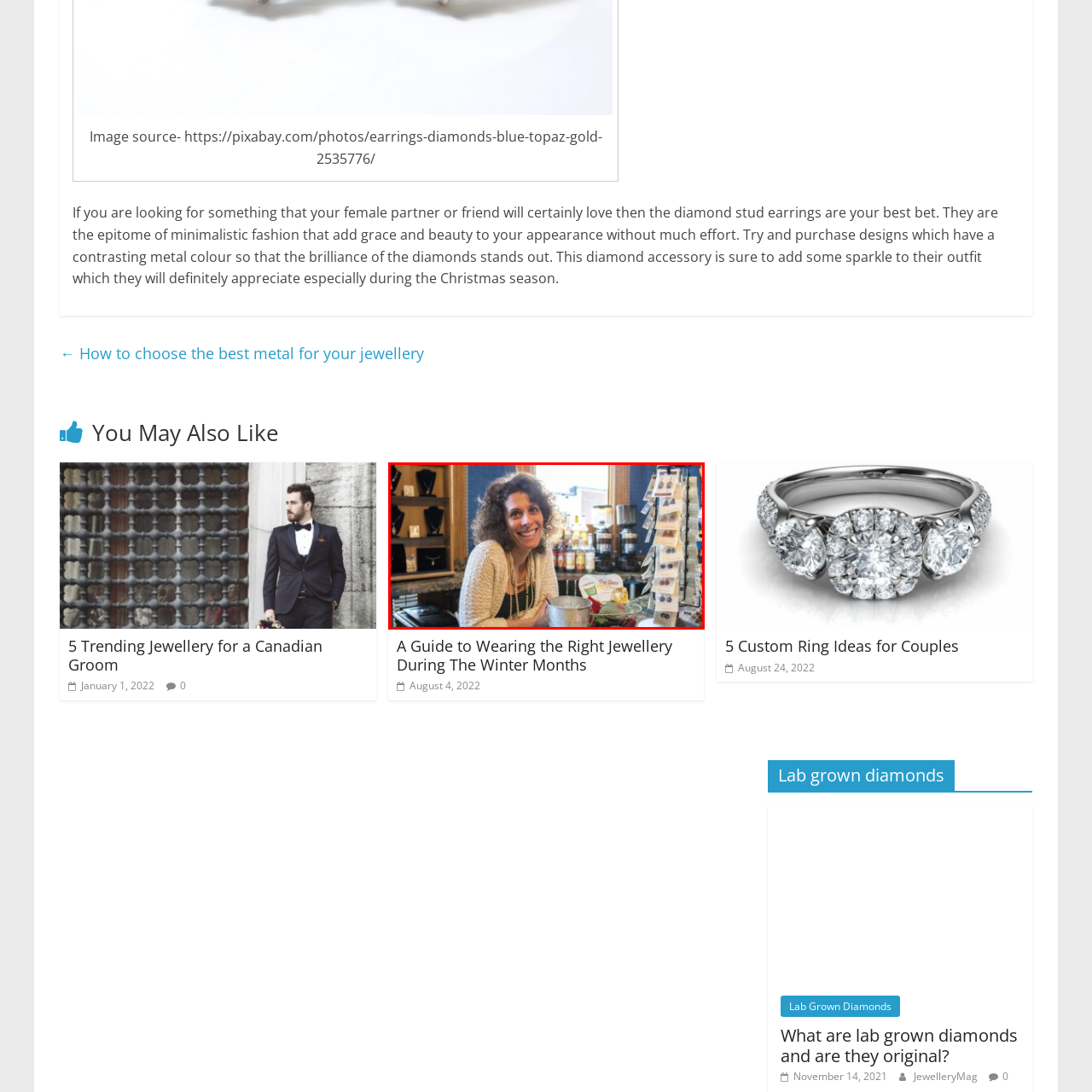What is on the display in the background?
Concentrate on the part of the image that is enclosed by the red bounding box and provide a detailed response to the question.

The stylish display in the background of the image features an array of beautiful necklaces and earrings, which suggests that the store has a diverse collection of jewelry pieces.